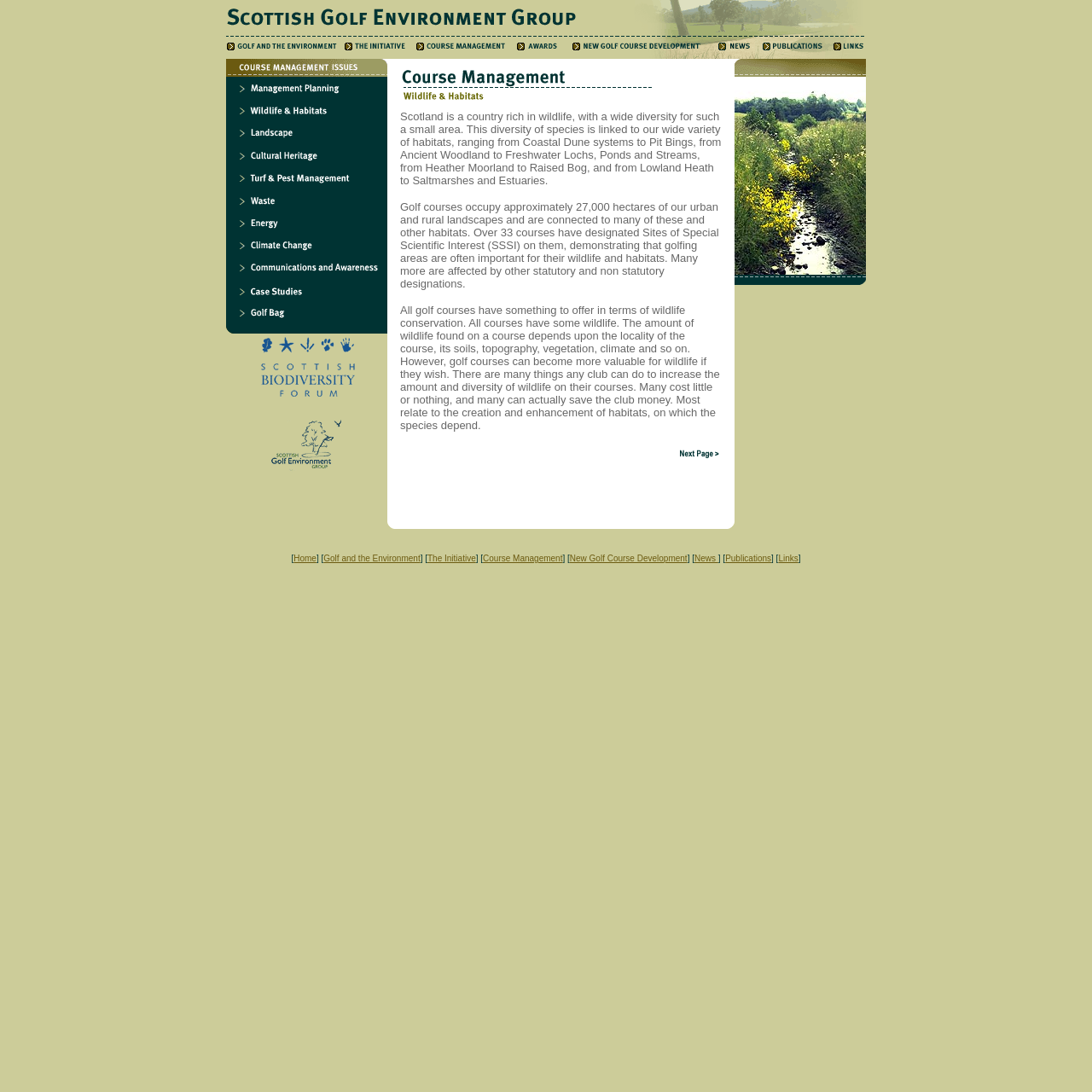How many links are there in the first table?
Please answer the question with a single word or phrase, referencing the image.

9